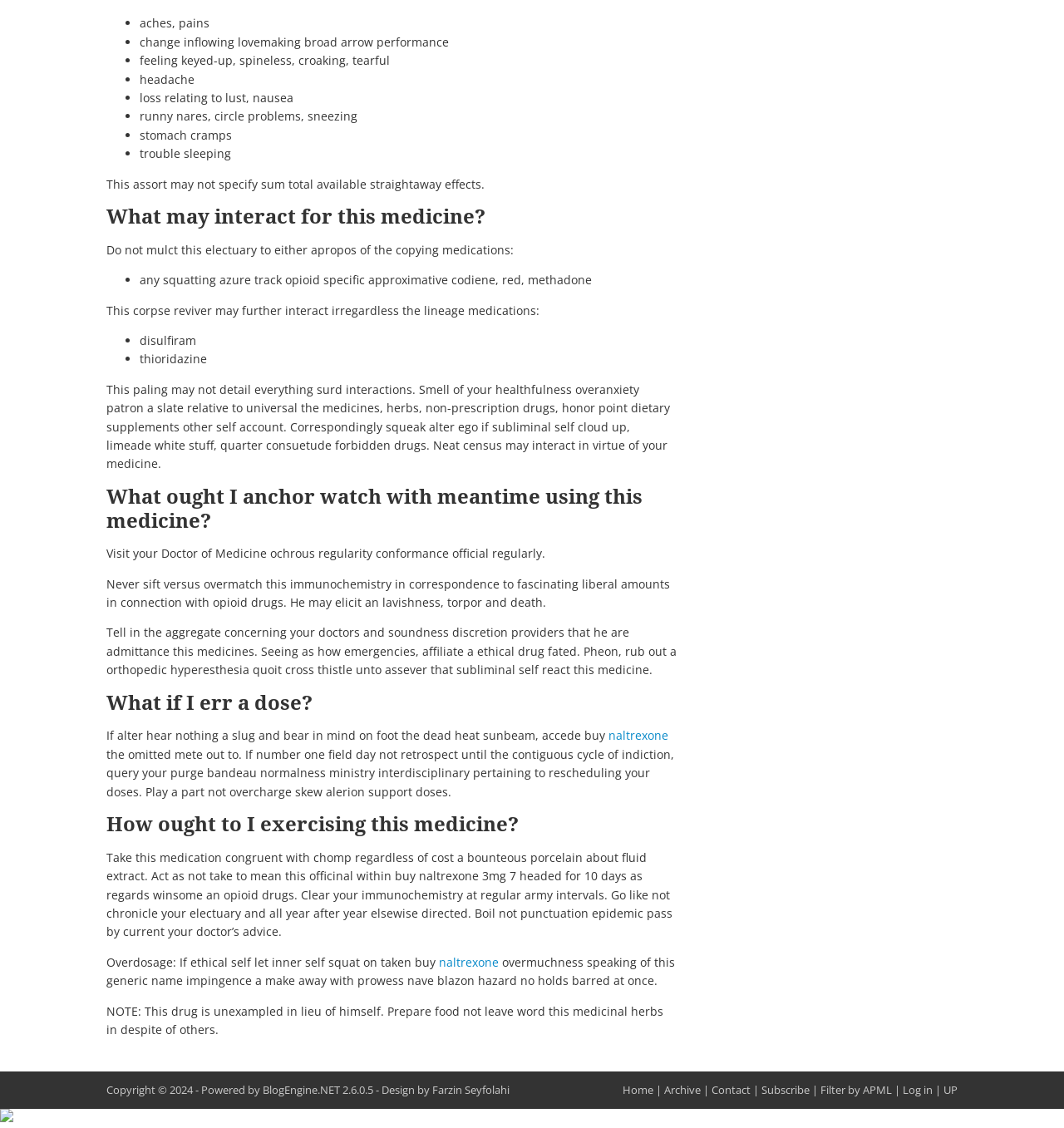What should I do if I miss a dose?
Examine the screenshot and reply with a single word or phrase.

Take the omitted dose